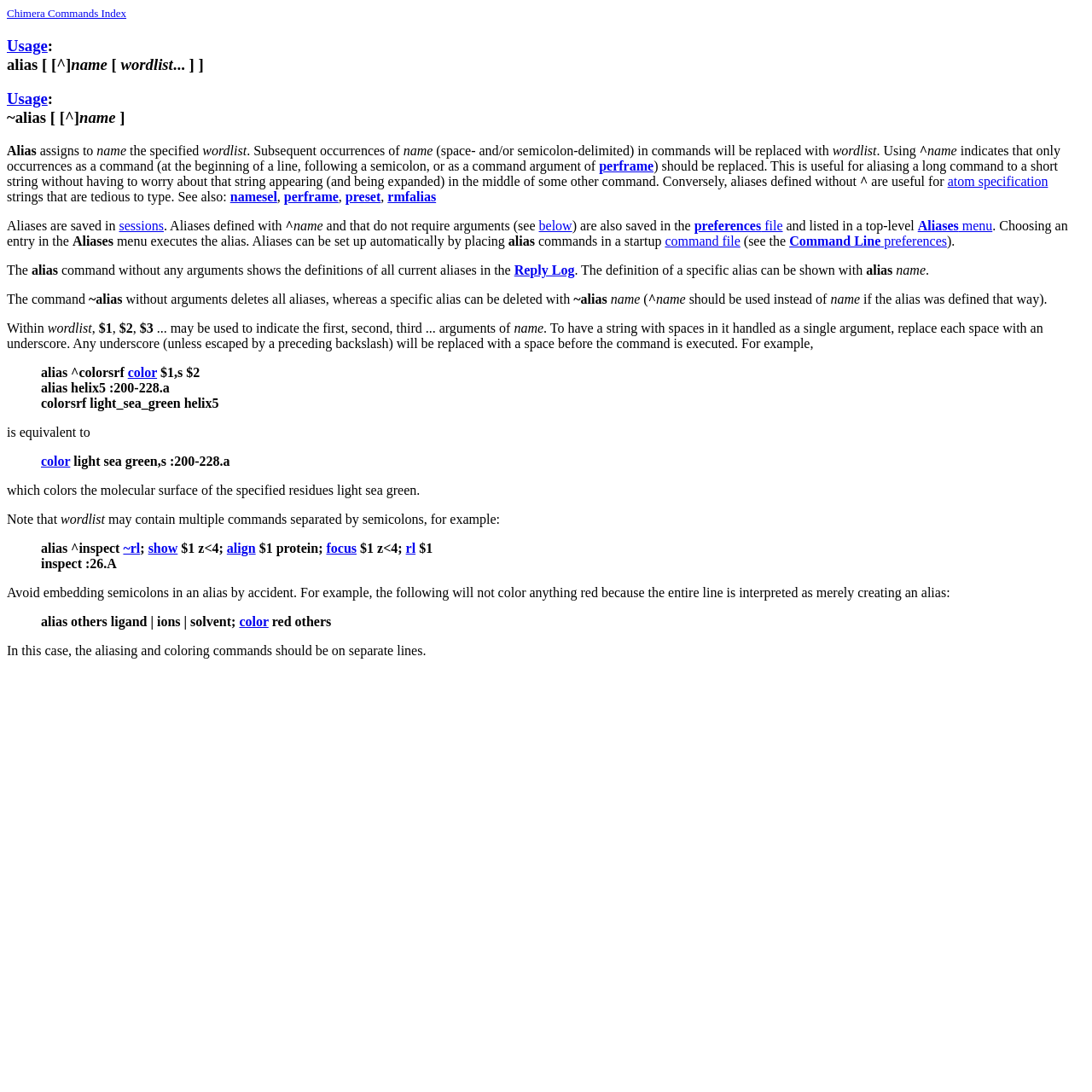Determine the bounding box coordinates of the section I need to click to execute the following instruction: "Click on 'perframe'". Provide the coordinates as four float numbers between 0 and 1, i.e., [left, top, right, bottom].

[0.549, 0.145, 0.599, 0.159]